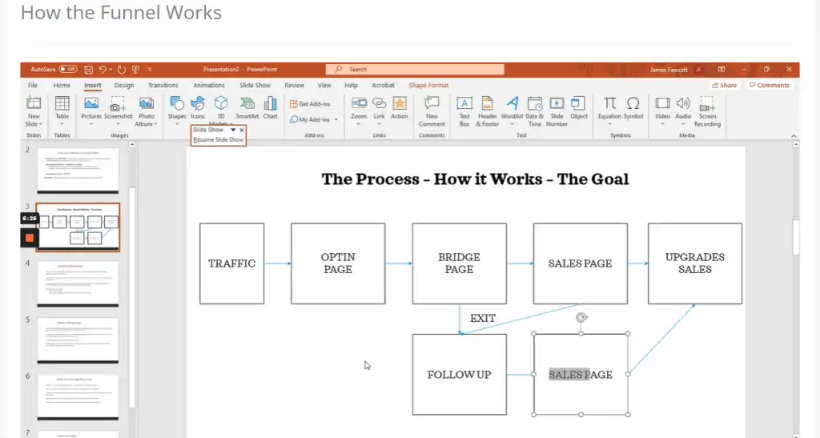What is the function of the 'BRIDGE PAGE' in the marketing funnel?
Please use the visual content to give a single word or phrase answer.

To navigate users to the 'SALES PAGE'